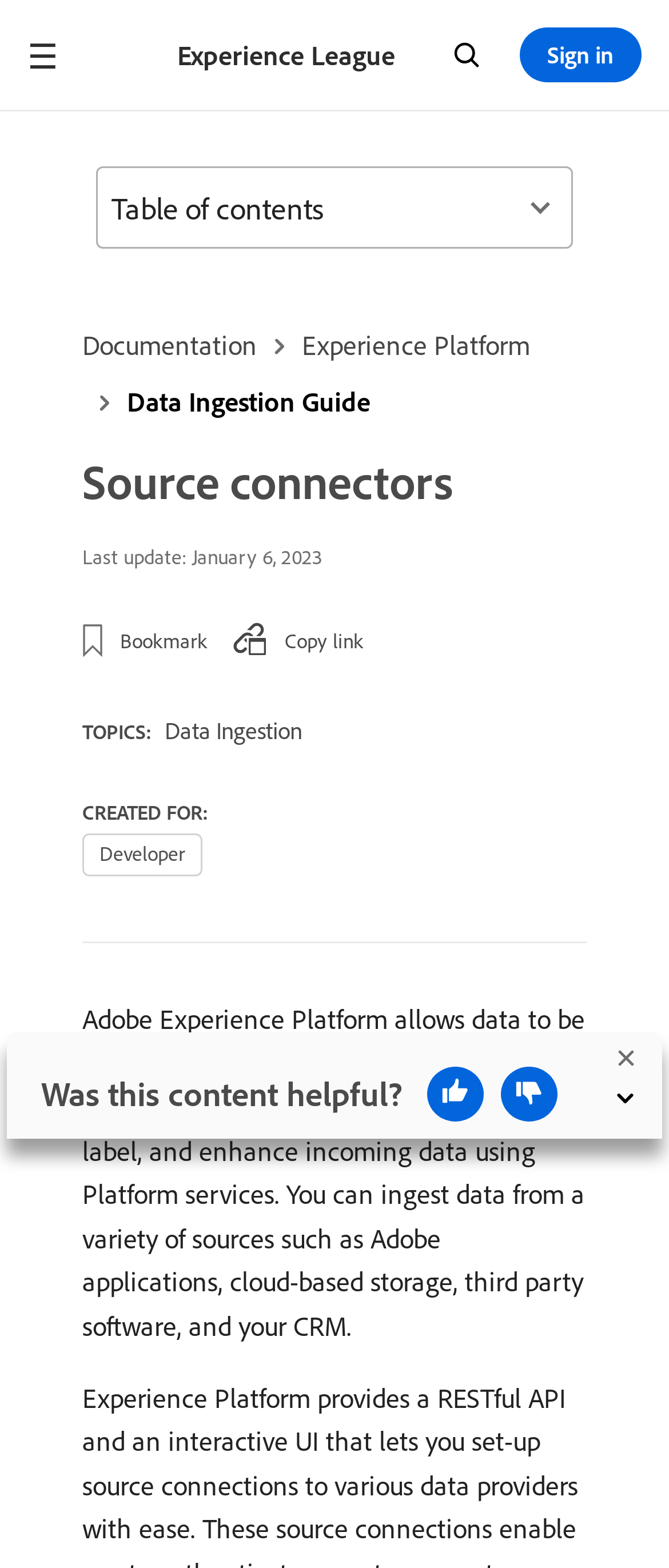Answer this question in one word or a short phrase: What is the last update date of the webpage?

January 6, 2023